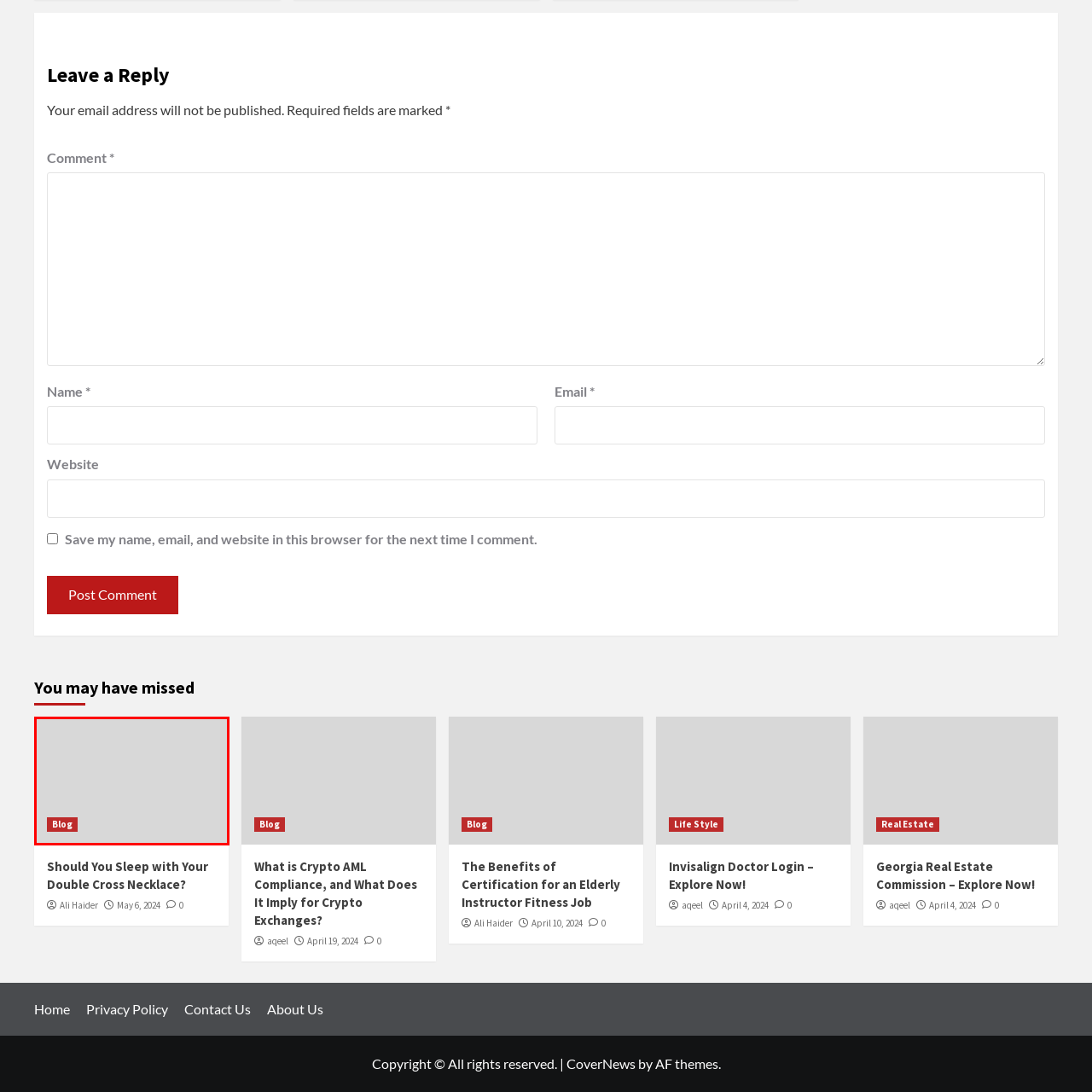What is the shape of the background of the 'Blog' link?  
Carefully review the image highlighted by the red outline and respond with a comprehensive answer based on the image's content.

According to the caption, the 'Blog' link is displayed on a red rectangular background, which implies that the shape of the background is rectangular.